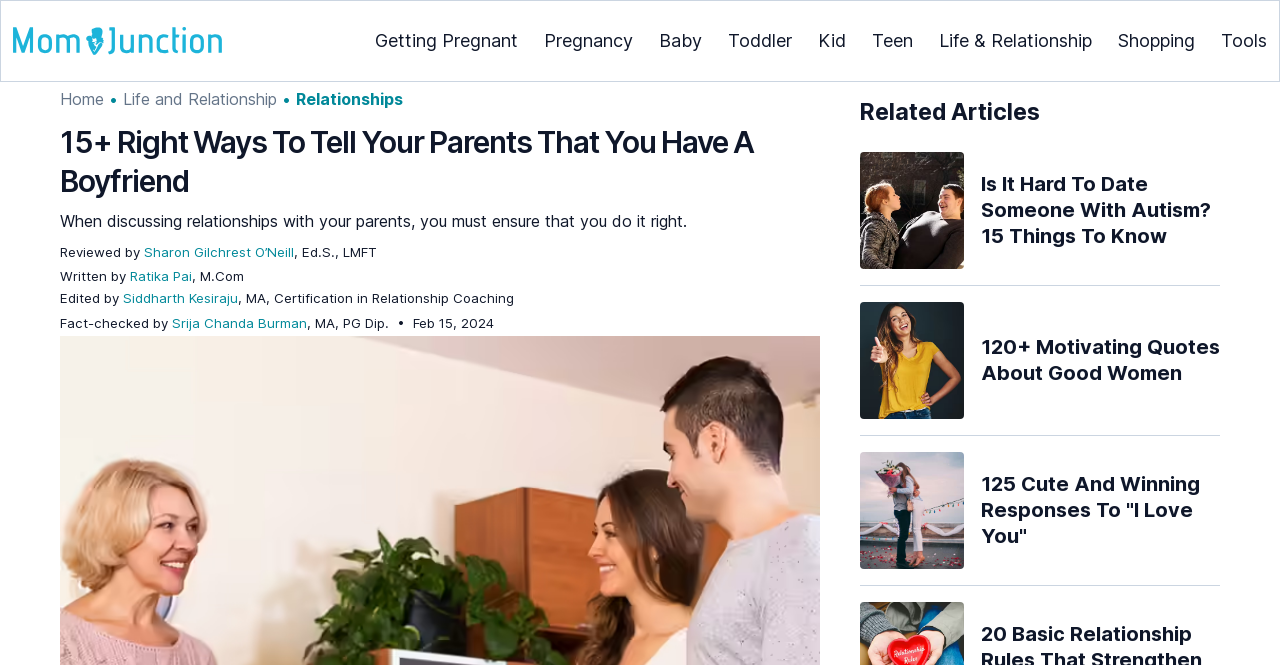Pinpoint the bounding box coordinates of the area that should be clicked to complete the following instruction: "Check the 'Related Articles' section". The coordinates must be given as four float numbers between 0 and 1, i.e., [left, top, right, bottom].

[0.672, 0.147, 0.953, 0.192]